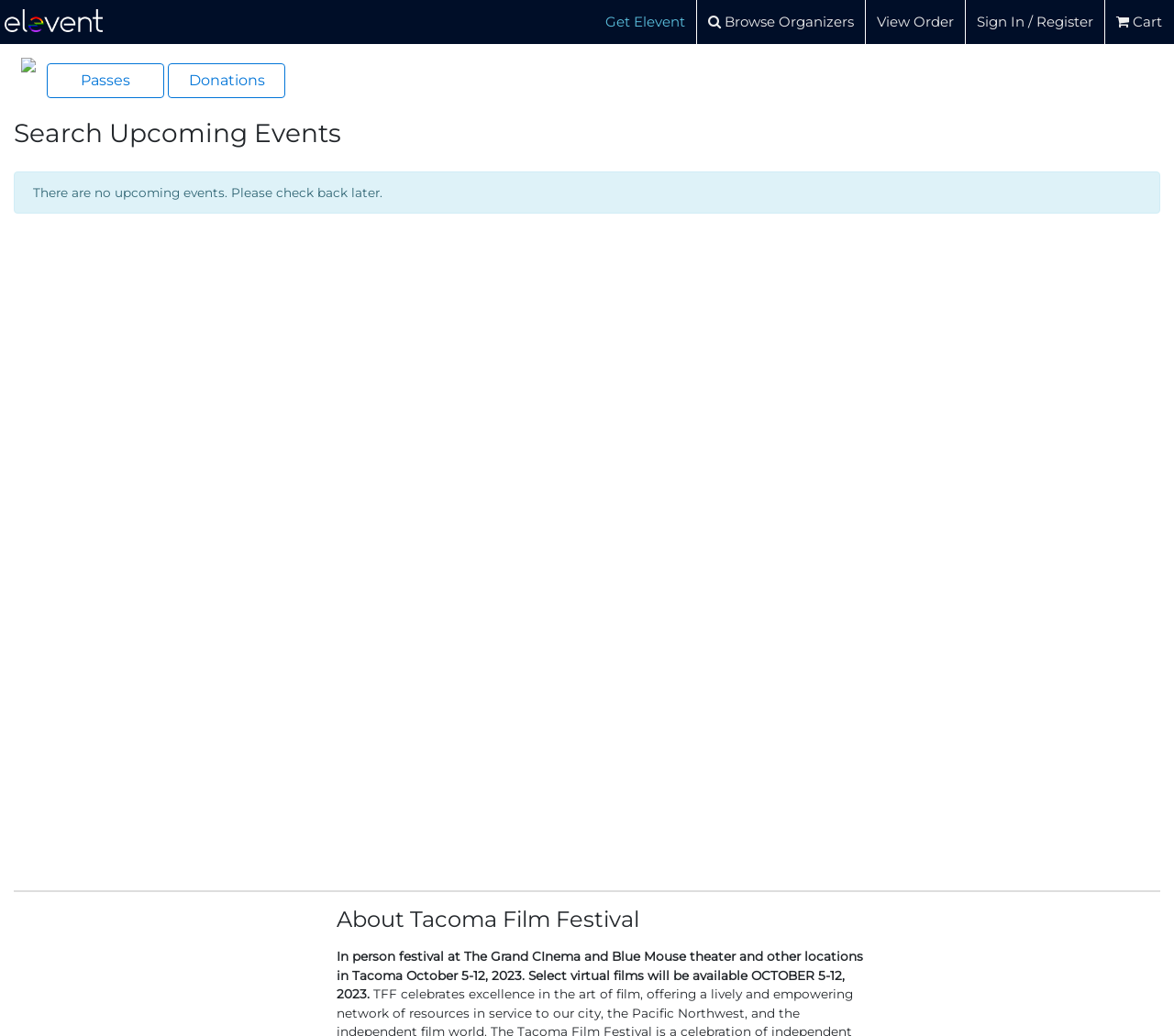Determine the bounding box coordinates of the clickable region to follow the instruction: "Get passes".

[0.04, 0.061, 0.14, 0.095]